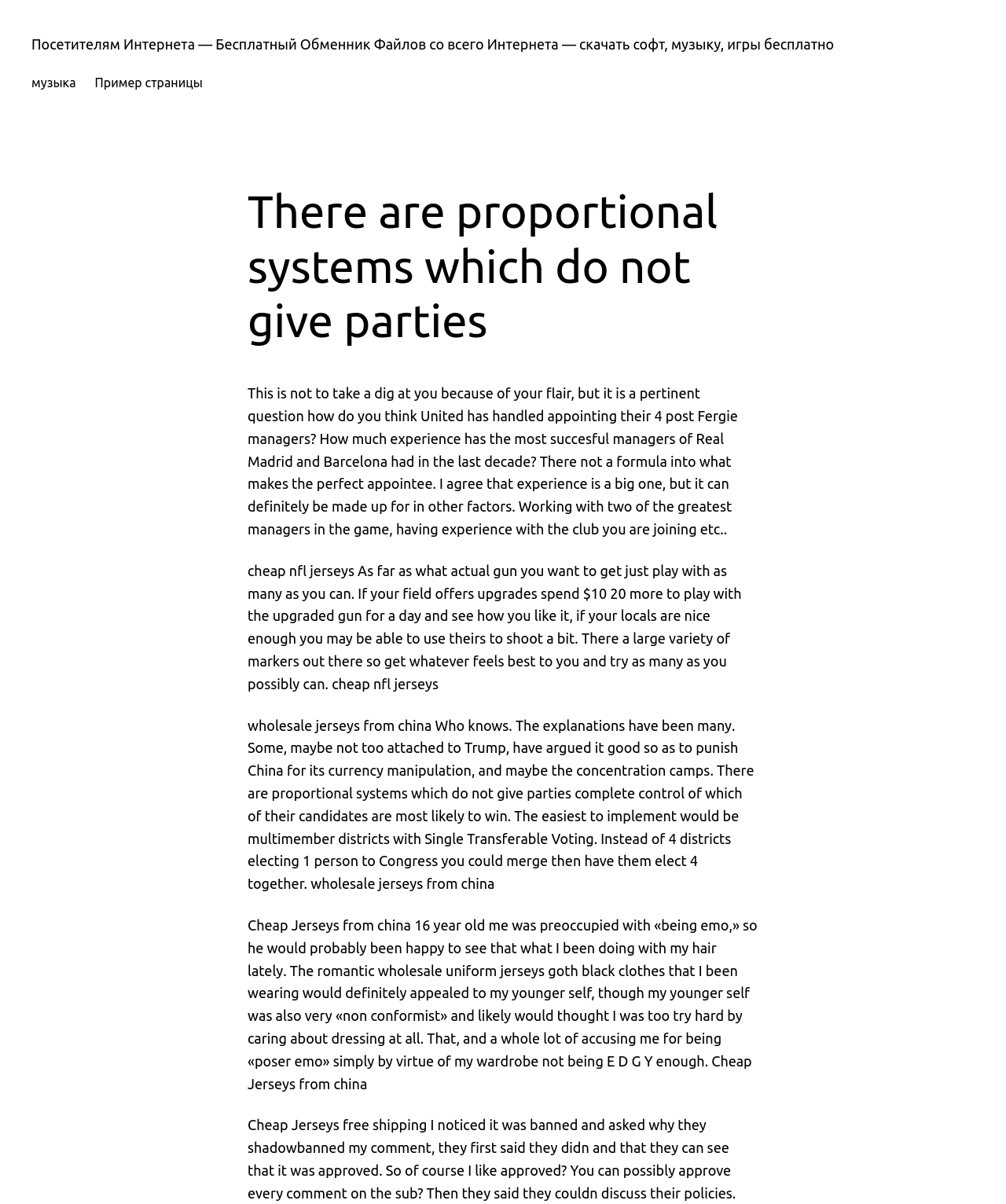Provide a single word or phrase answer to the question: 
What is the vertical position of the 'музыка' link relative to the 'Пример страницы' link?

Above